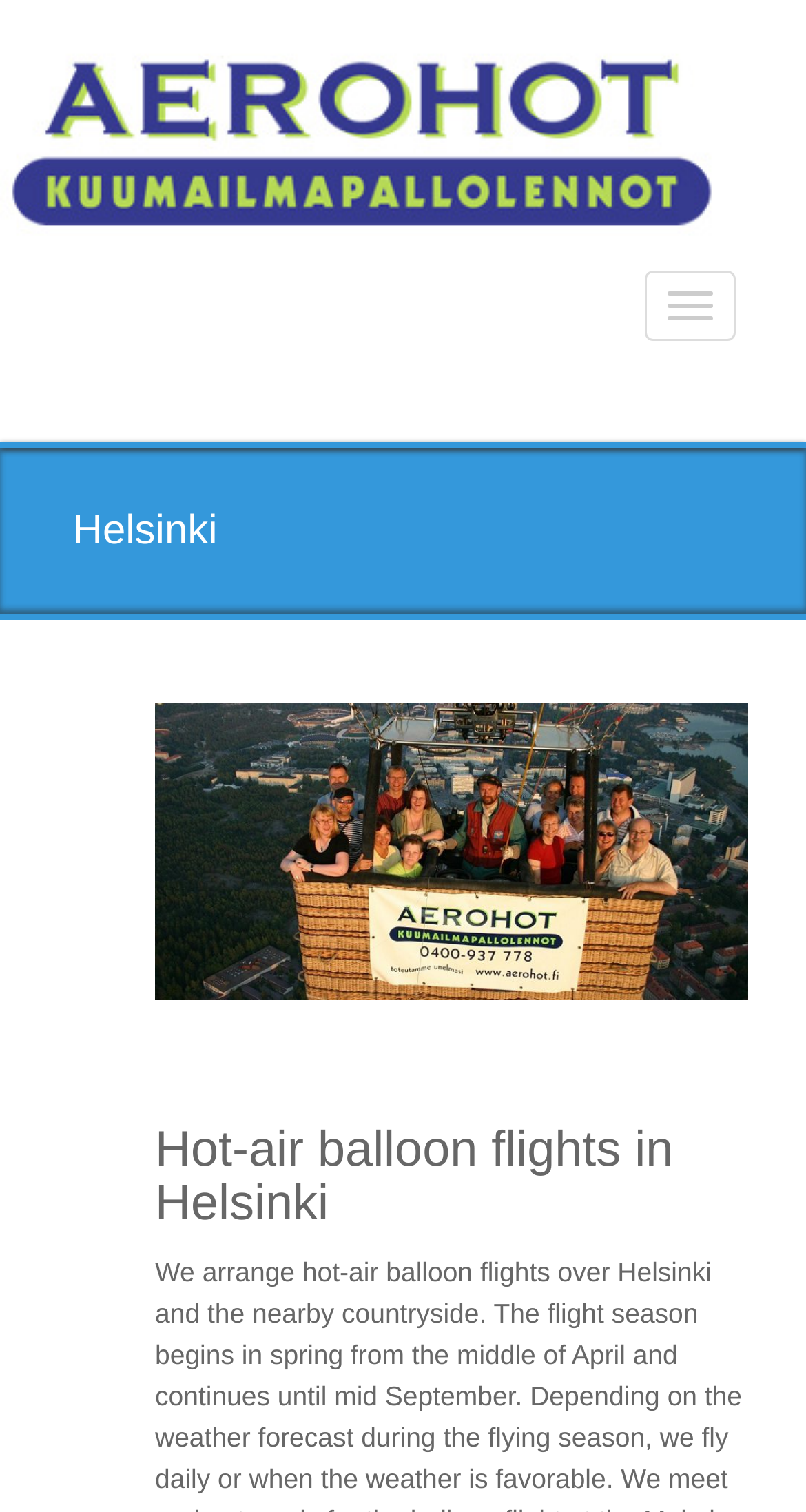Please locate the UI element described by "title="Weblizar"" and provide its bounding box coordinates.

[0.0, 0.07, 0.897, 0.108]